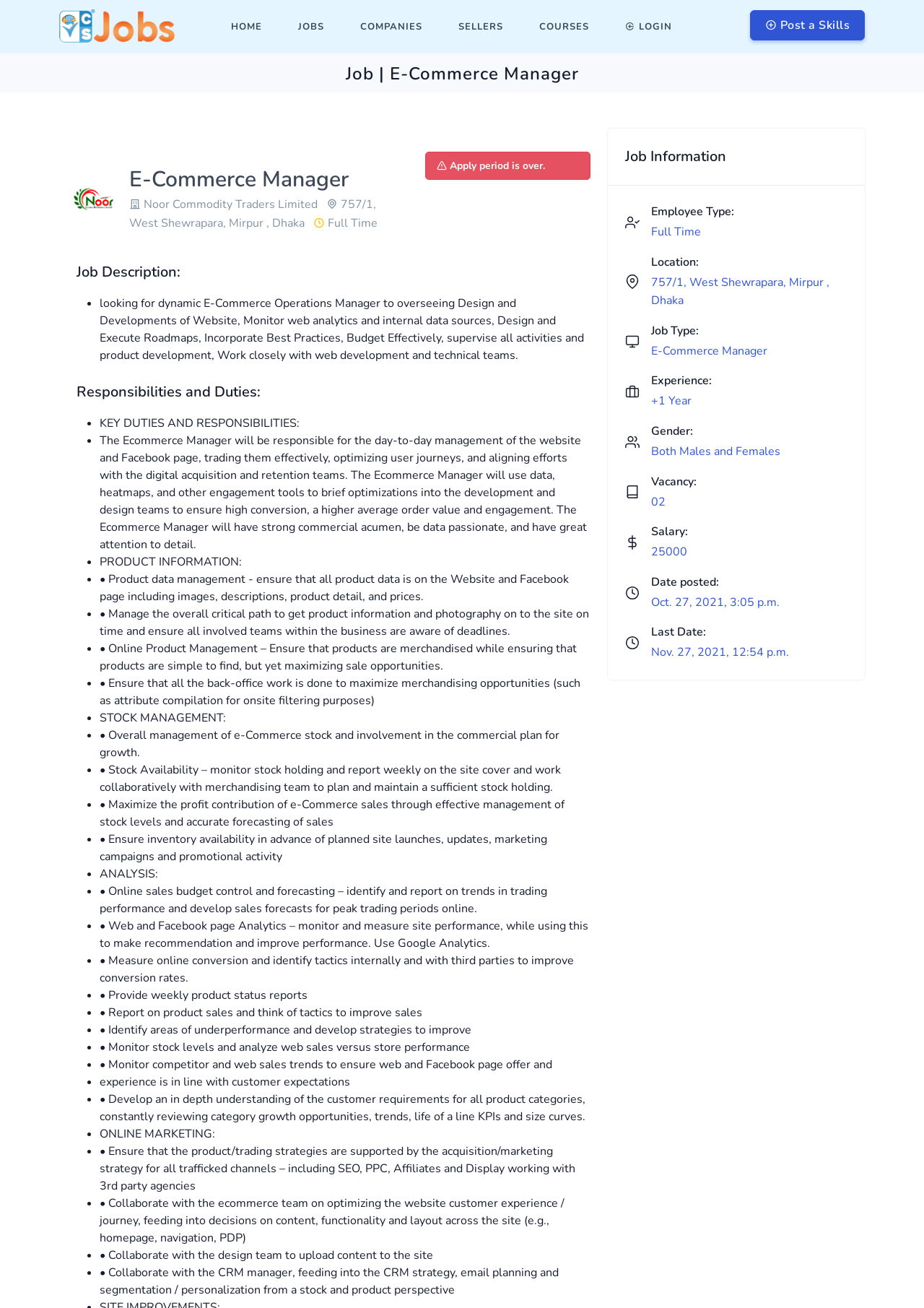Describe all the key features and sections of the webpage thoroughly.

This webpage is a job posting for an E-commerce Manager position at Chartered Skills. At the top of the page, there is a logo and a link to the company's homepage, as well as a navigation menu with links to other sections of the website, including "HOME", "JOBS", "COMPANIES", "SELLERS", "COURSES", and "LOGIN".

Below the navigation menu, there is a heading that reads "Job | E-Commerce Manager" and a subheading that provides more details about the job. The job description is divided into several sections, including "Job Description", "Responsibilities and Duties", "PRODUCT INFORMATION", "STOCK MANAGEMENT", "ANALYSIS", and "ONLINE MARKETING".

In the "Job Description" section, there is a brief overview of the job, including the company name, "Noor Commodity Traders Limited", and the job location, "757/1, West Shewrapara, Mirpur, Dhaka". There is also a note that the "Apply period is over".

The "Responsibilities and Duties" section is a lengthy list of bullet points that outline the key responsibilities of the E-commerce Manager, including managing the day-to-day operations of the website, optimizing user journeys, and aligning efforts with the digital acquisition and retention teams.

The "PRODUCT INFORMATION" section includes bullet points related to product data management, product merchandising, and online product management. The "STOCK MANAGEMENT" section covers stock availability, inventory management, and maximizing profit contribution.

The "ANALYSIS" section includes bullet points related to online sales budget control, web analytics, and measuring online conversion. The "ONLINE MARKETING" section covers online marketing strategies, including SEO, PPC, and affiliate marketing.

At the bottom of the page, there is a section titled "Job Information" that includes the employee type, "Full Time", and a small image.